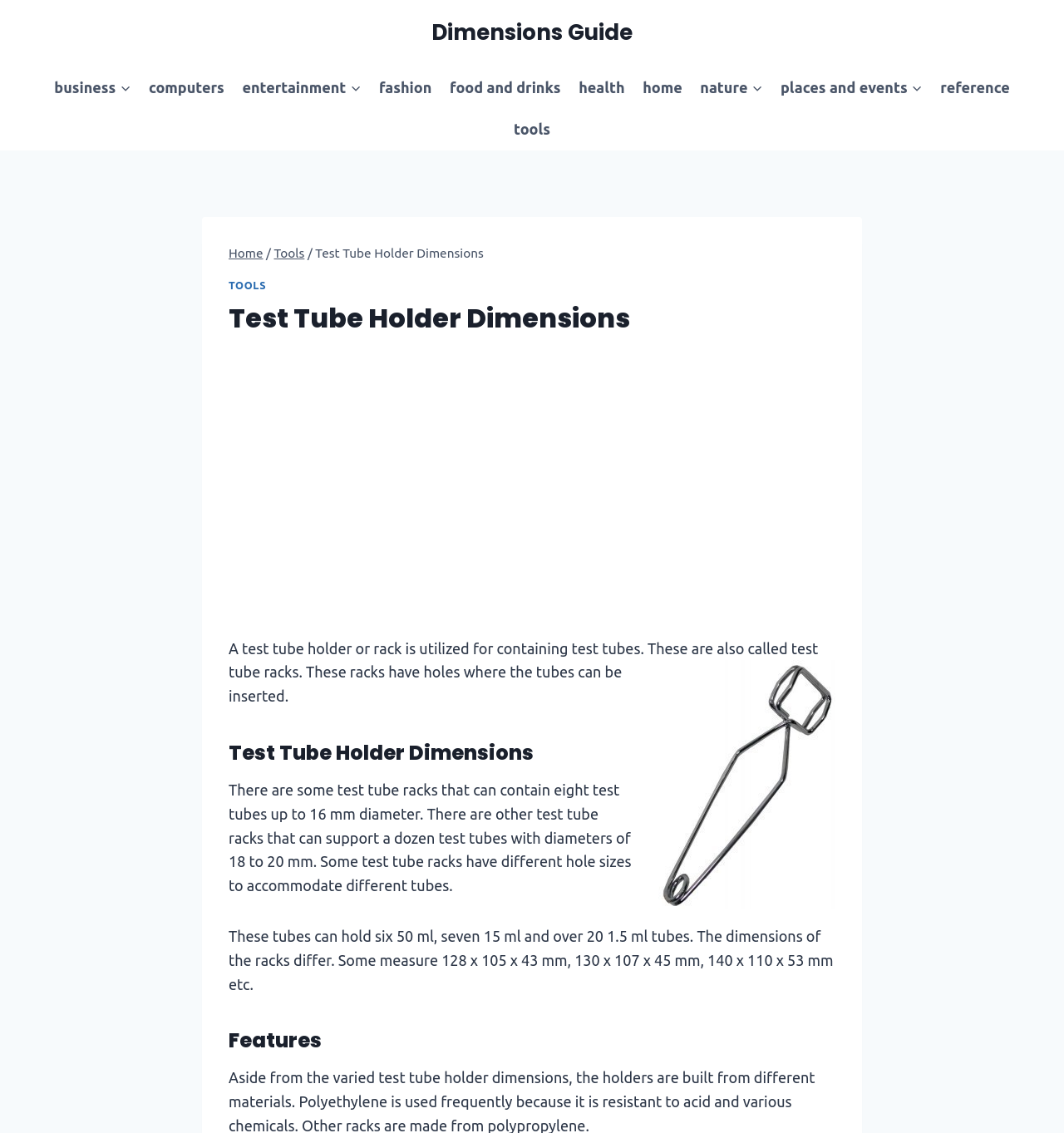Please identify the bounding box coordinates of the area that needs to be clicked to follow this instruction: "View the 'Test Tube Holder Dimensions' heading".

[0.215, 0.263, 0.785, 0.299]